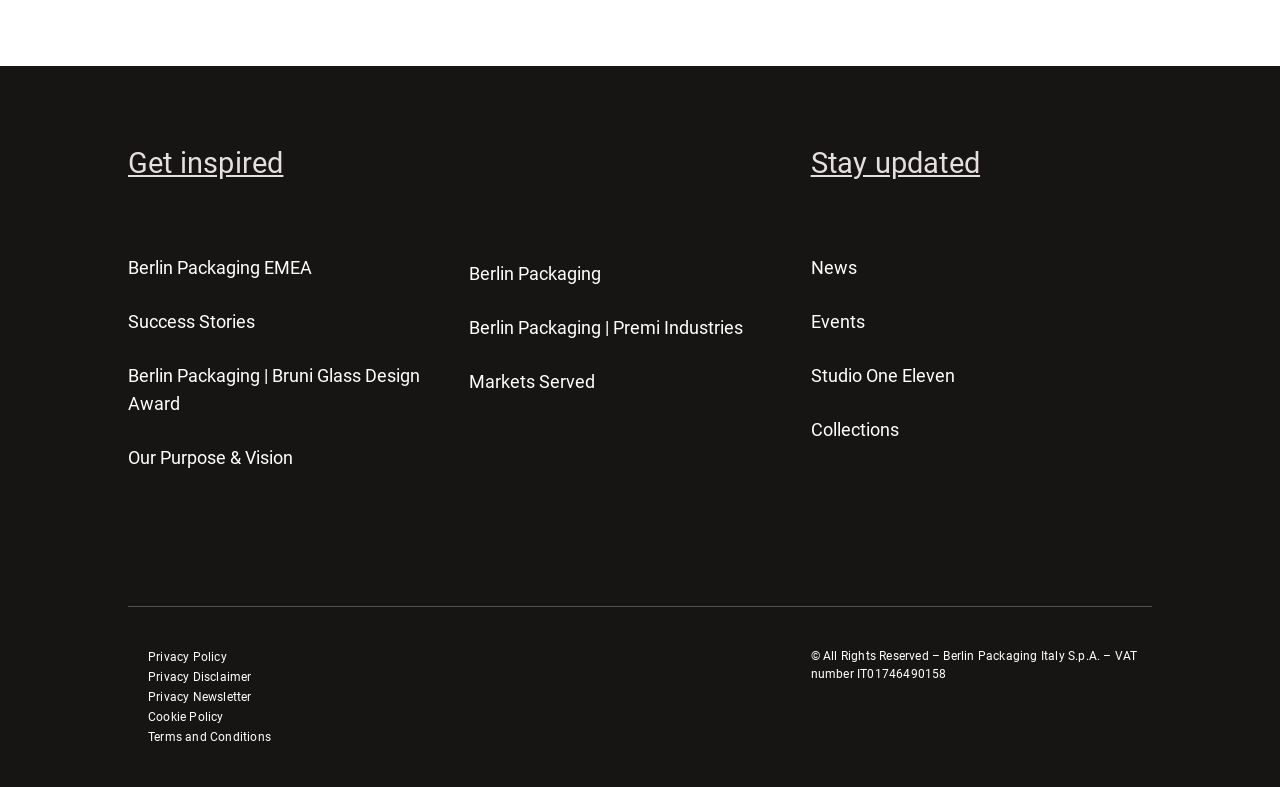Determine the bounding box coordinates for the area that needs to be clicked to fulfill this task: "Check 'News'". The coordinates must be given as four float numbers between 0 and 1, i.e., [left, top, right, bottom].

[0.633, 0.306, 0.892, 0.375]